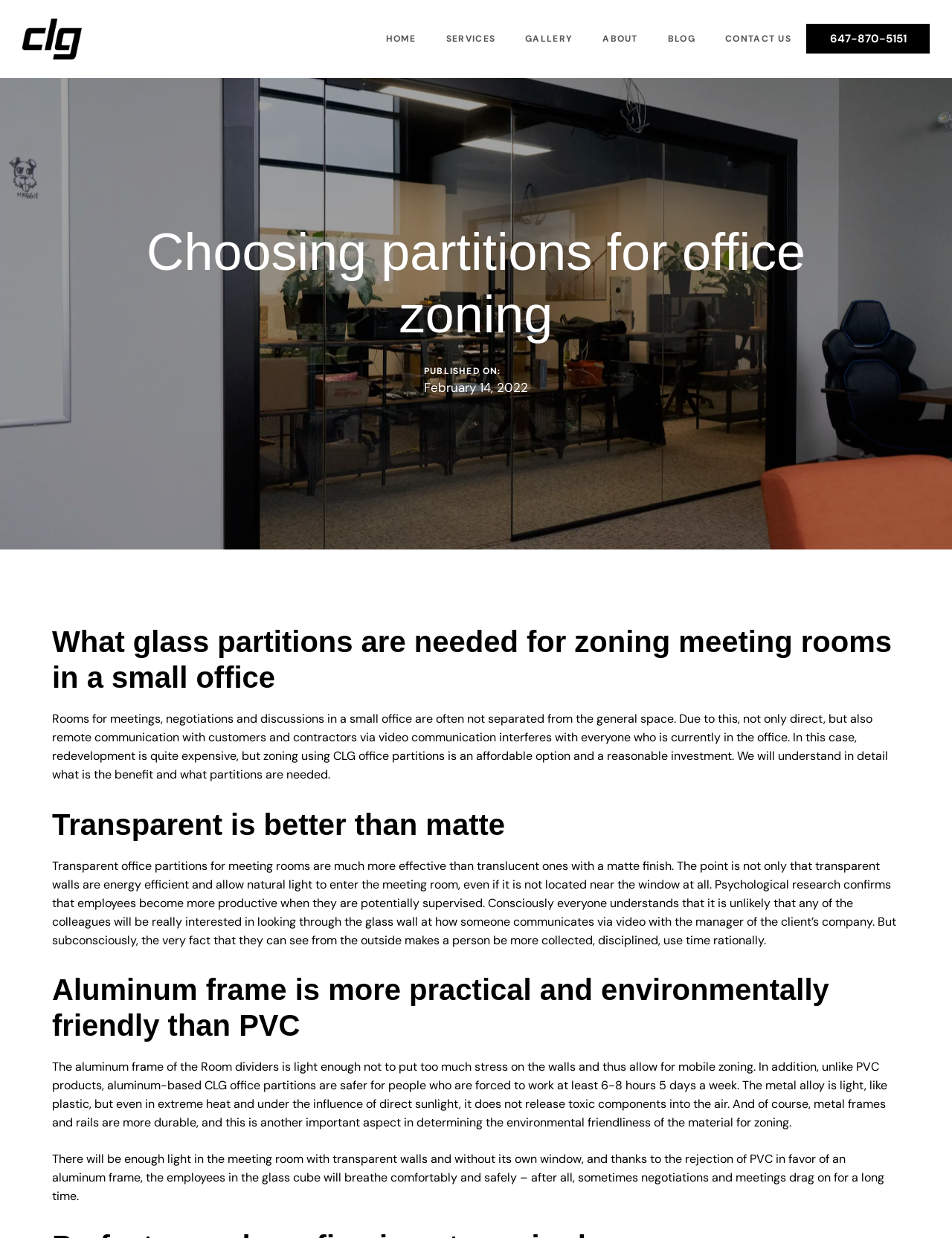Given the element description Blog, predict the bounding box coordinates for the UI element in the webpage screenshot. The format should be (top-left x, top-left y, bottom-right x, bottom-right y), and the values should be between 0 and 1.

[0.686, 0.0, 0.746, 0.063]